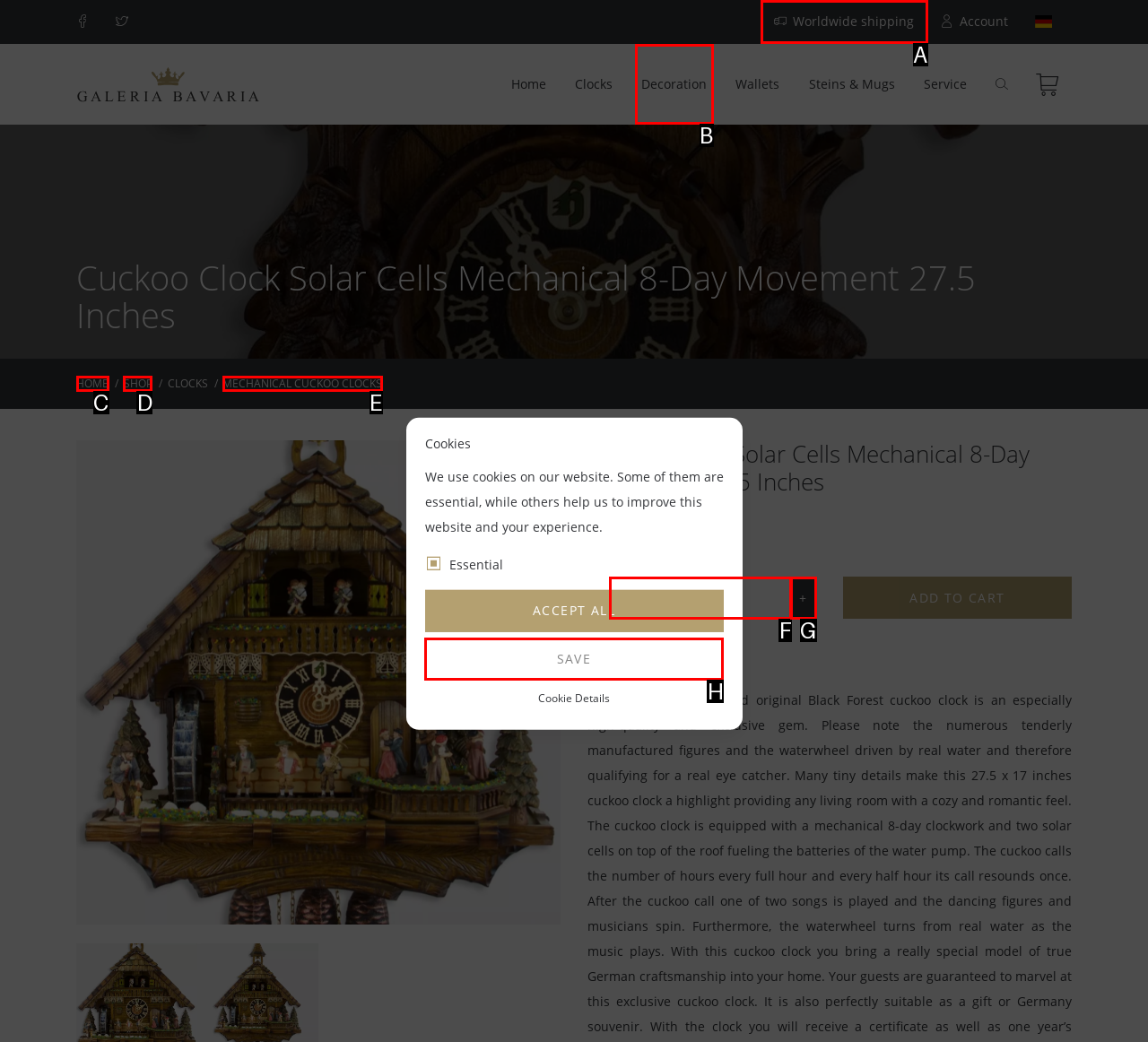Determine the option that aligns with this description: Worldwide shipping
Reply with the option's letter directly.

A